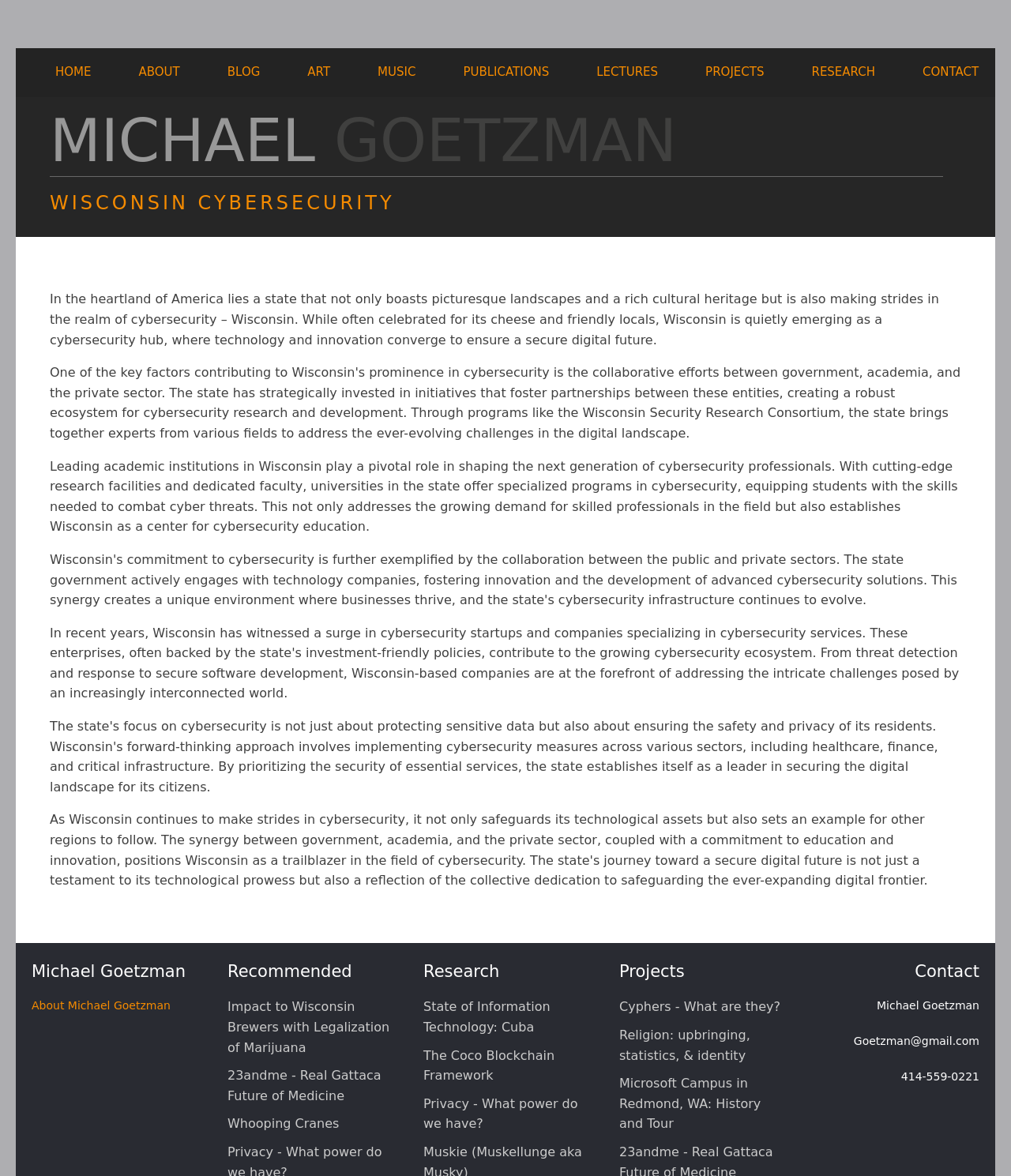Respond to the question below with a single word or phrase:
How many links are there in the navigation menu?

9